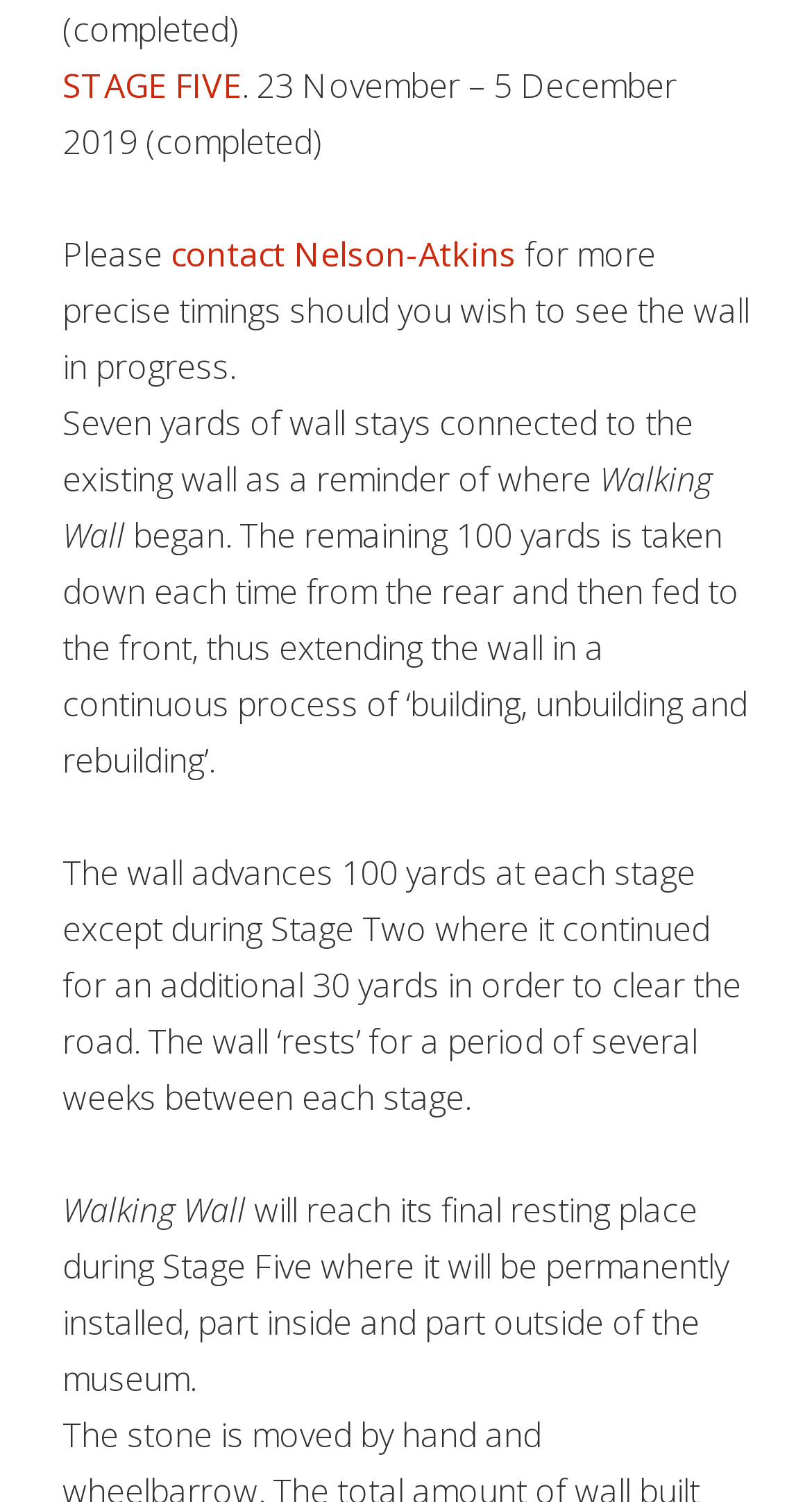Identify the bounding box for the element characterized by the following description: "STAGE FIVE".

[0.077, 0.042, 0.297, 0.072]